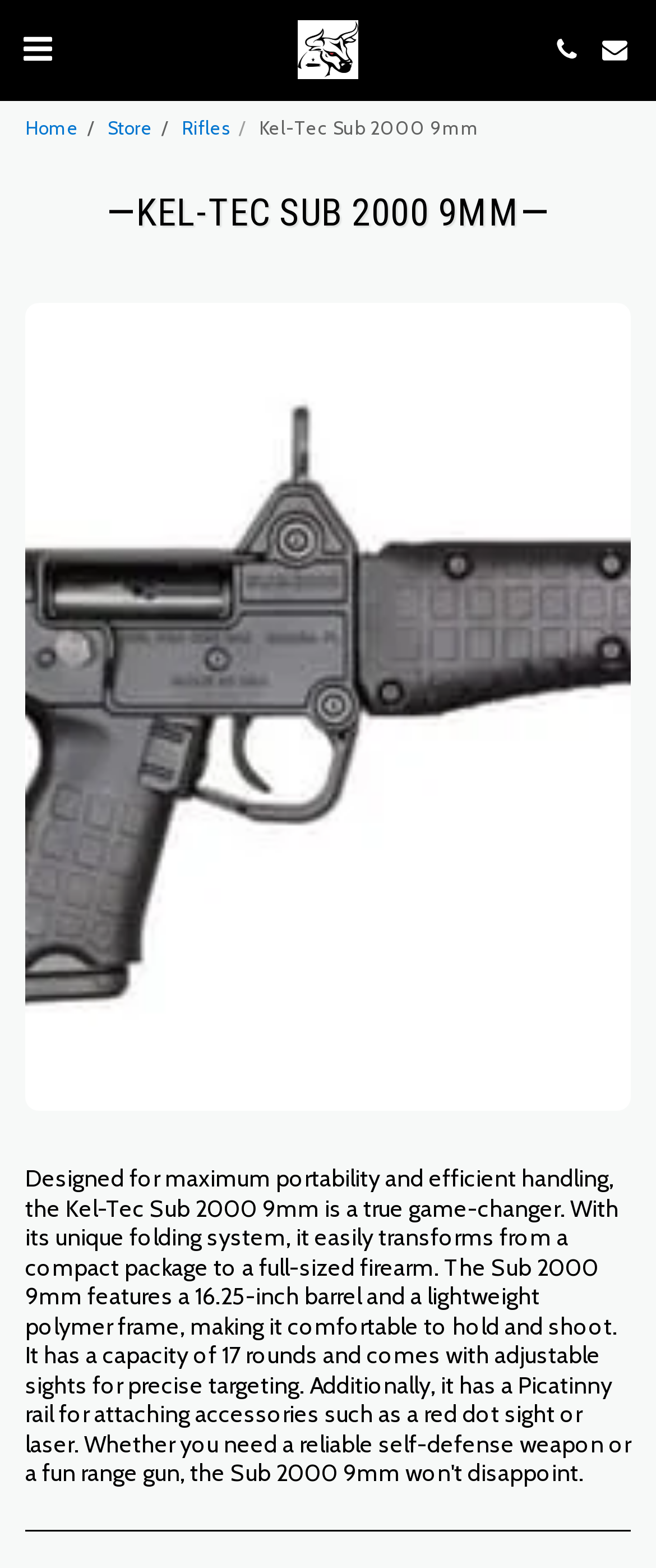Produce a meticulous description of the webpage.

The webpage is about the Kel-Tec Sub 2000 9mm, a portable and efficient firearm. At the top left, there is a button with no text, followed by a link to "Bull Island Armory" with an accompanying image of the armory's logo. To the right of these elements, there are two more buttons with minimal text.

Below these top elements, there is a navigation menu with links to "Home", "Store", and "Rifles". Next to the navigation menu, the title "Kel-Tec Sub 2000 9mm" is prominently displayed.

The main content of the page is headed by a large heading that reads "KEL-TEC SUB 2000 9MM", which spans almost the entire width of the page.